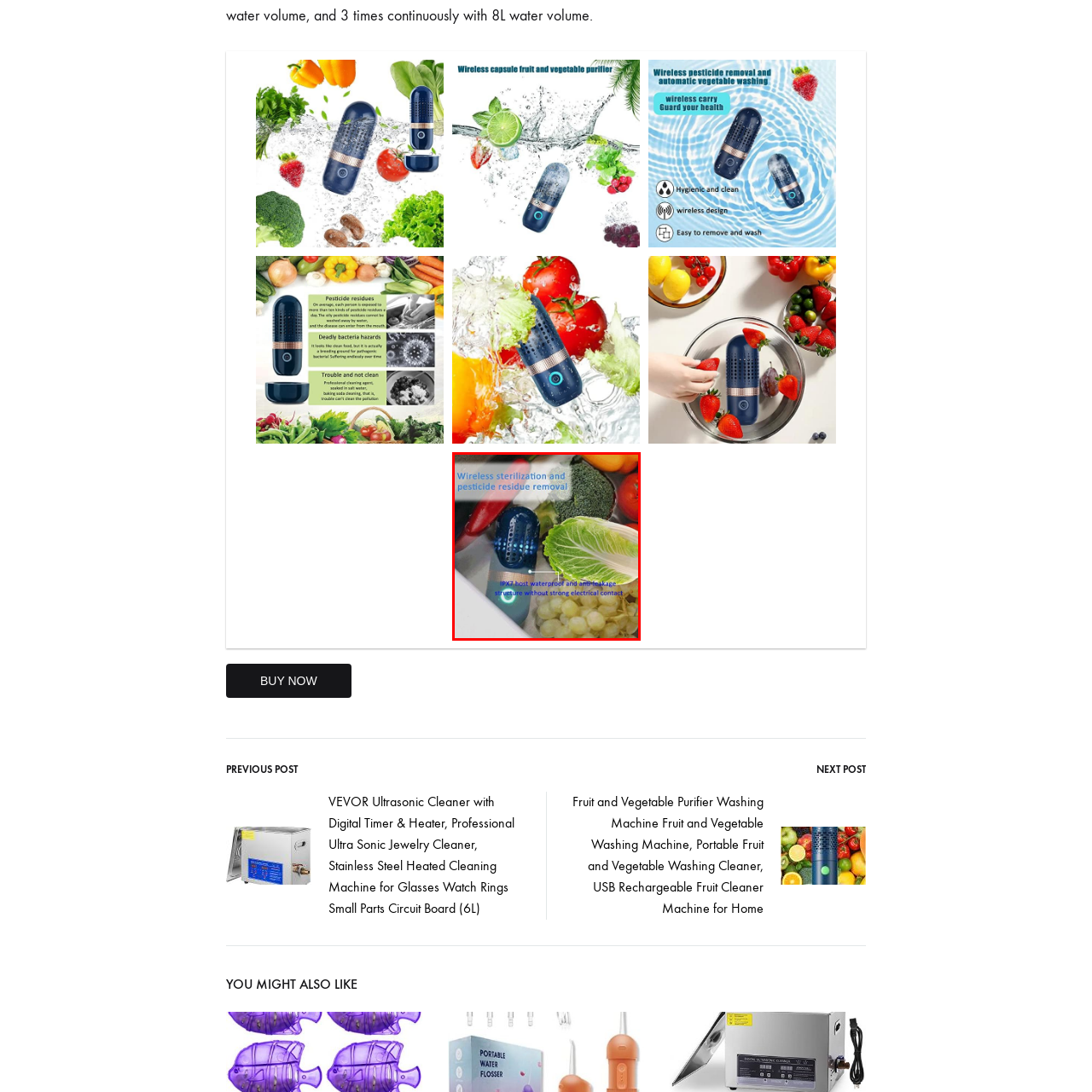Give a thorough and detailed explanation of the image enclosed by the red border.

The image showcases an innovative wireless device designed for the efficient sterilization and removal of pesticide residues from fruits and vegetables. Positioned in a visually appealing array of vibrant produce, including broccoli, red peppers, and fresh greens, the device's sleek design highlights its modern functionality. The text emphasizes its features, stating "Wireless sterilization and pesticide residue removal," along with important specifications like "IPX7 waterproof and anti-leakage structure without strong electrical contact." This informative caption underlines the practical benefits of the product, making it an appealing option for health-conscious consumers looking to ensure the cleanliness of their food.